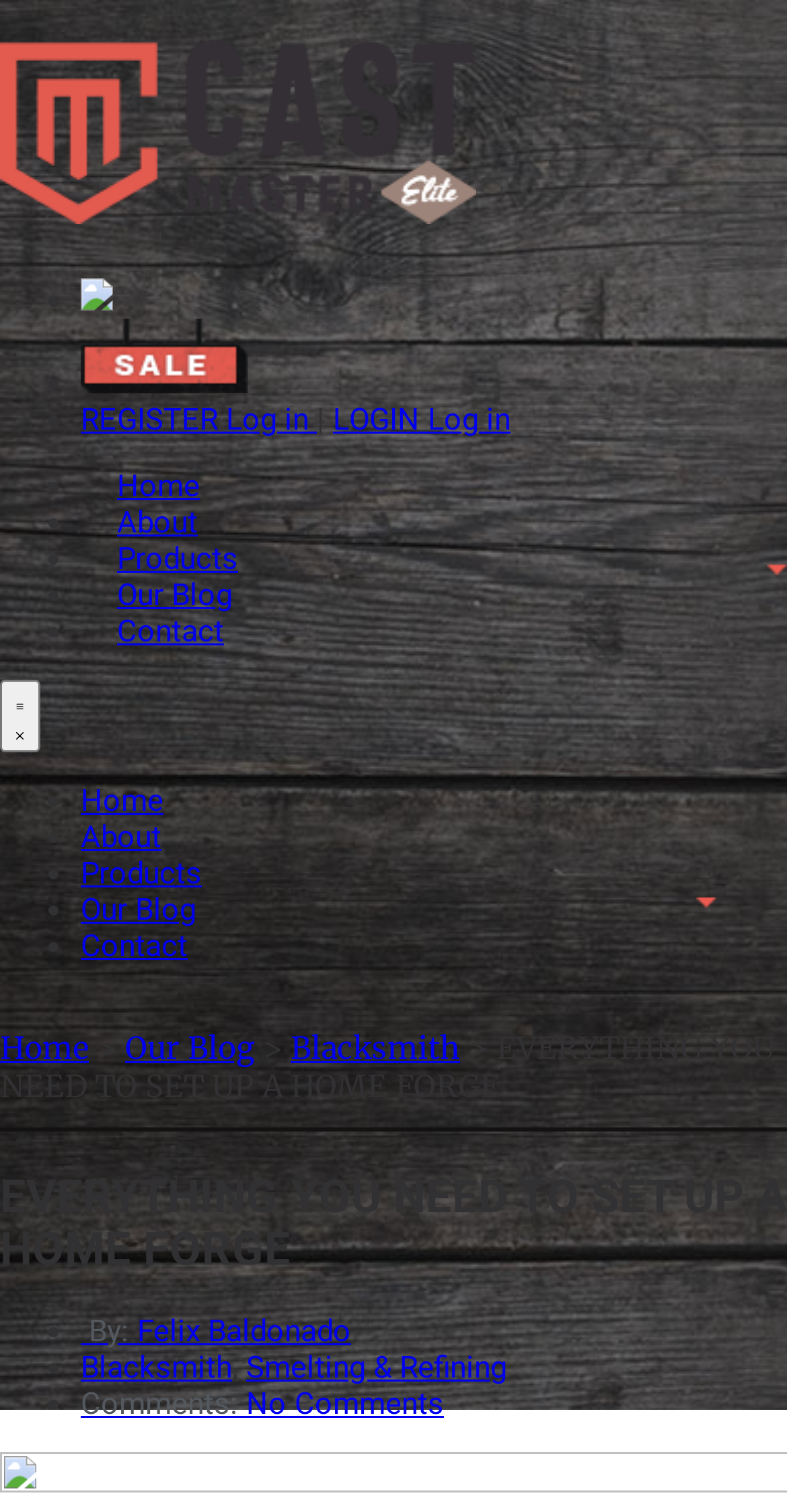Is there a login button?
Please provide a single word or phrase in response based on the screenshot.

Yes